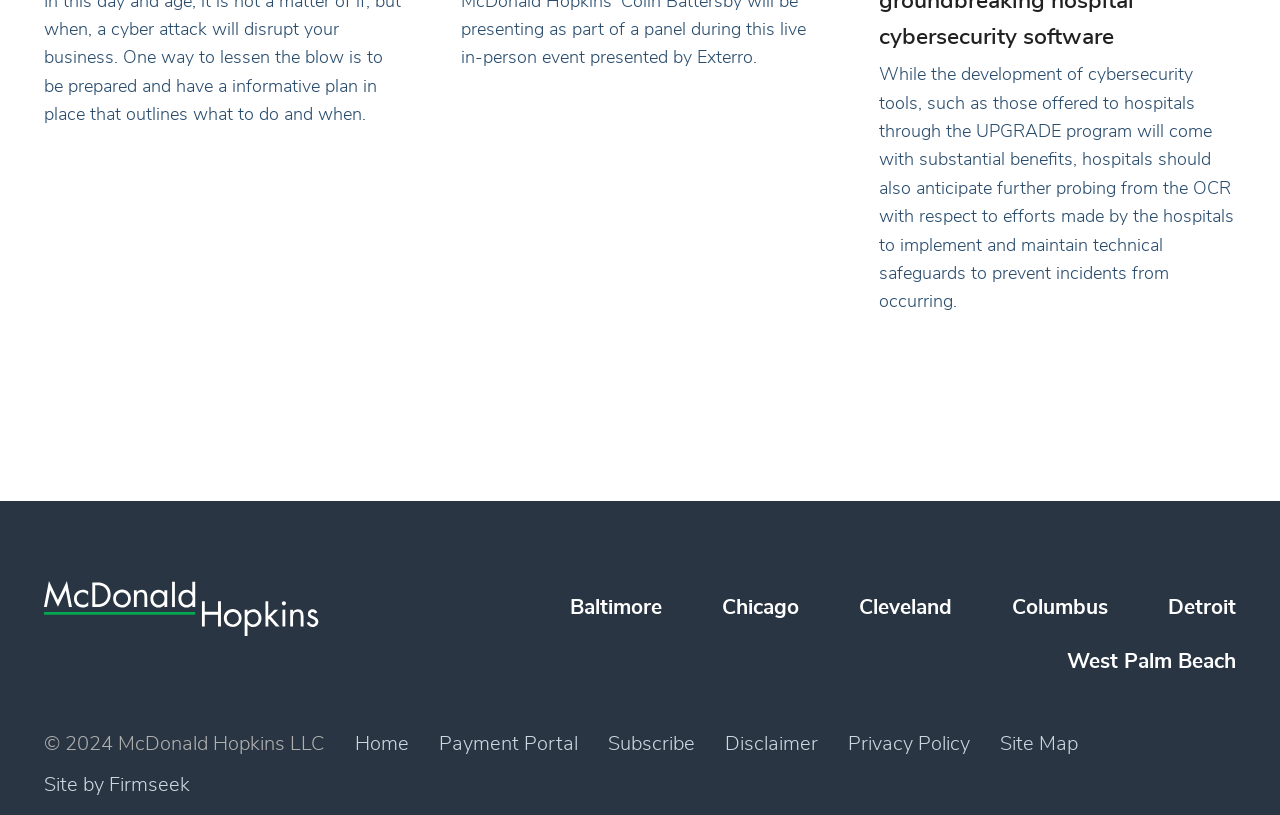What is the name of the company on the webpage?
Refer to the image and provide a concise answer in one word or phrase.

McDonald Hopkins LLC